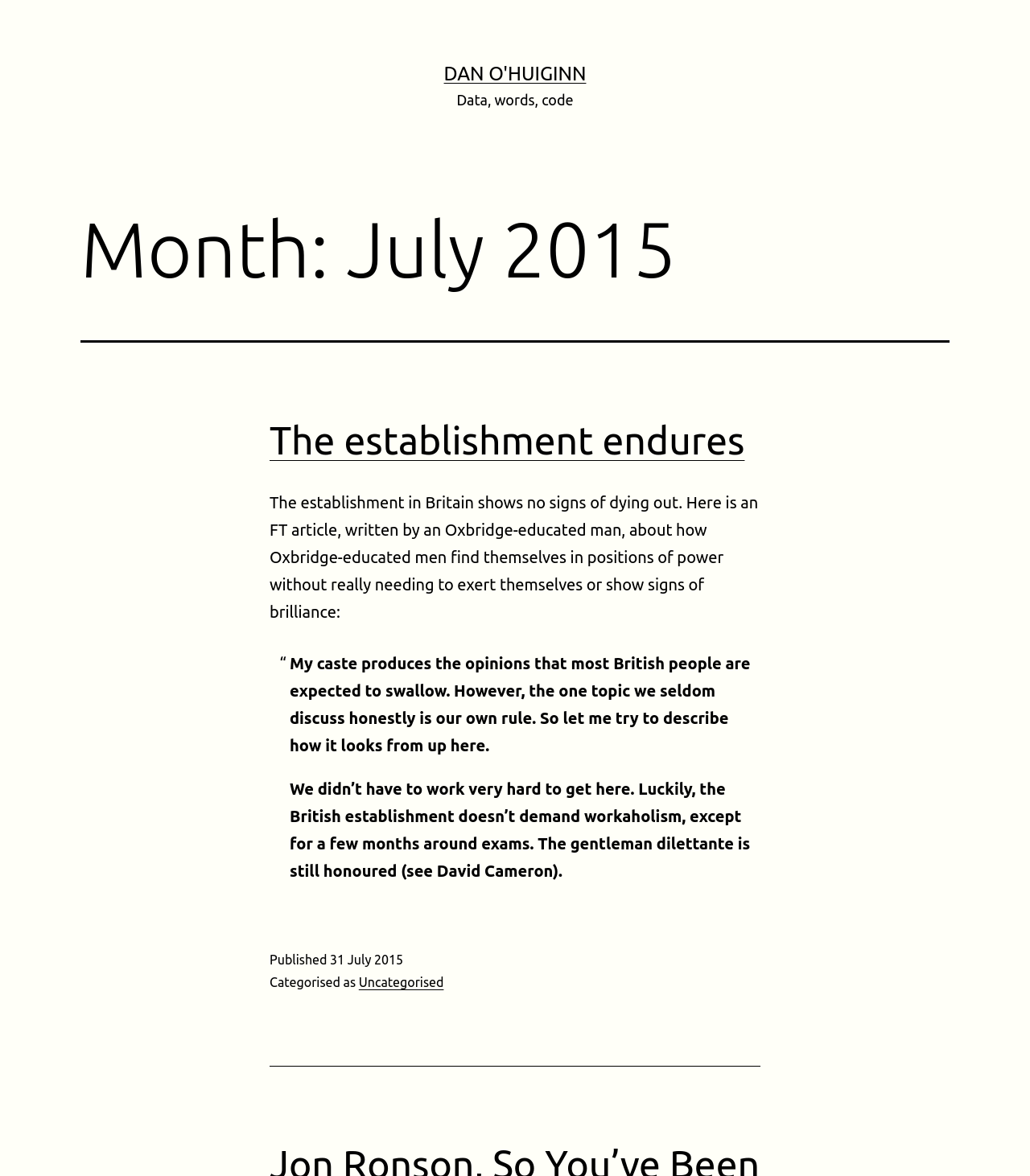Provide a comprehensive description of the webpage.

The webpage appears to be a personal blog or article page, with a focus on a single article titled "The establishment endures". At the top of the page, there is a link to the author's name, "DAN O'HUIGINN", followed by a brief tagline "Data, words, code". 

Below the tagline, there is a header section that displays the month and year of the article, "Month: July 2015". The main article content is divided into sections, with a heading "The establishment endures" that is also a link. The article text discusses the British establishment and how it perpetuates power and influence.

The article includes a blockquote with two paragraphs of text, which appears to be a quote from an FT article. The quote discusses the rule of the establishment and how it is rarely discussed honestly.

At the bottom of the page, there is a footer section that displays the publication date, "31 July 2015", and categorizes the article as "Uncategorised". There are a total of 3 links on the page, including the author's name, the article title, and the category link.